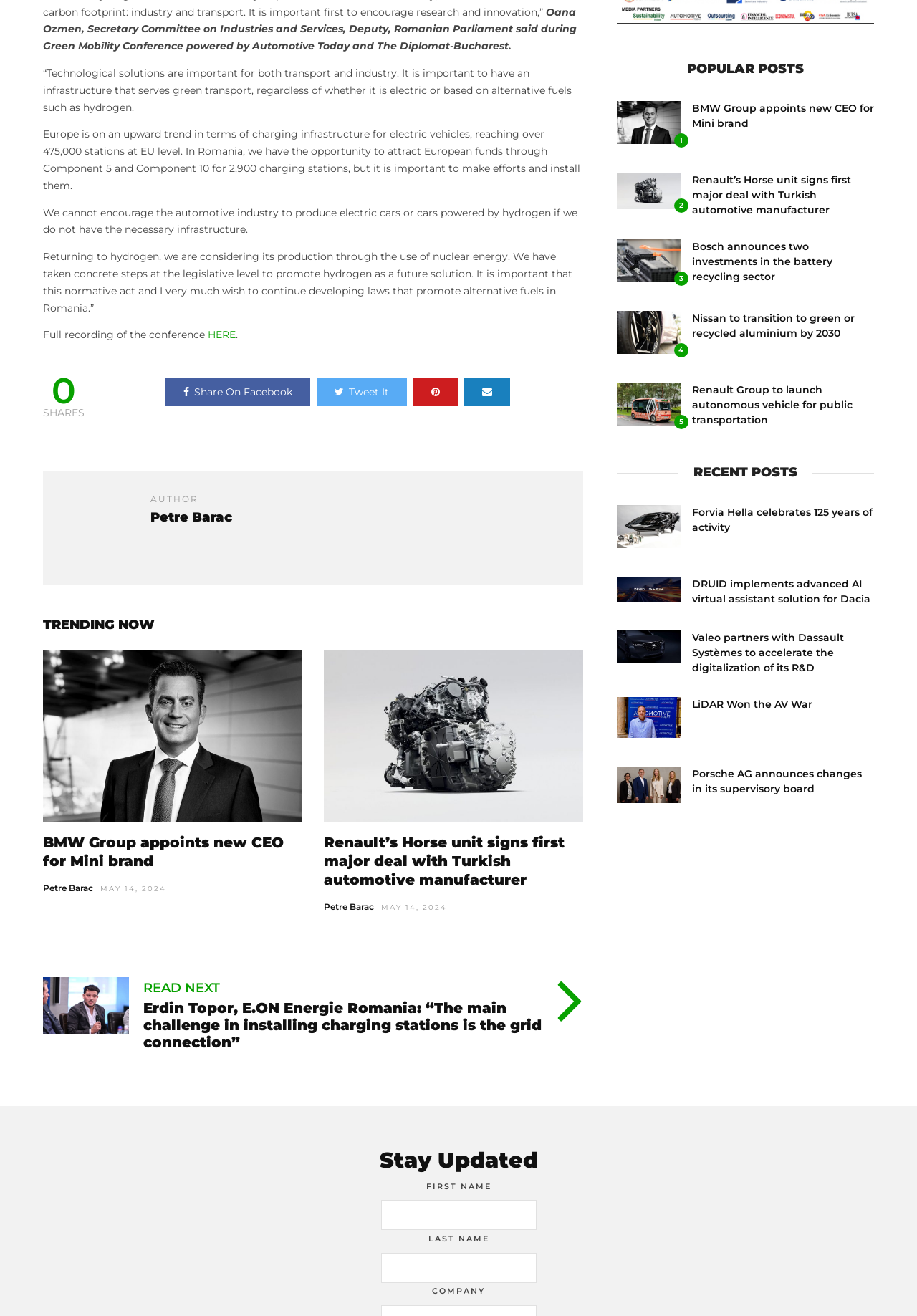Who said technological solutions are important for both transport and industry?
Examine the screenshot and reply with a single word or phrase.

Oana Ozmen